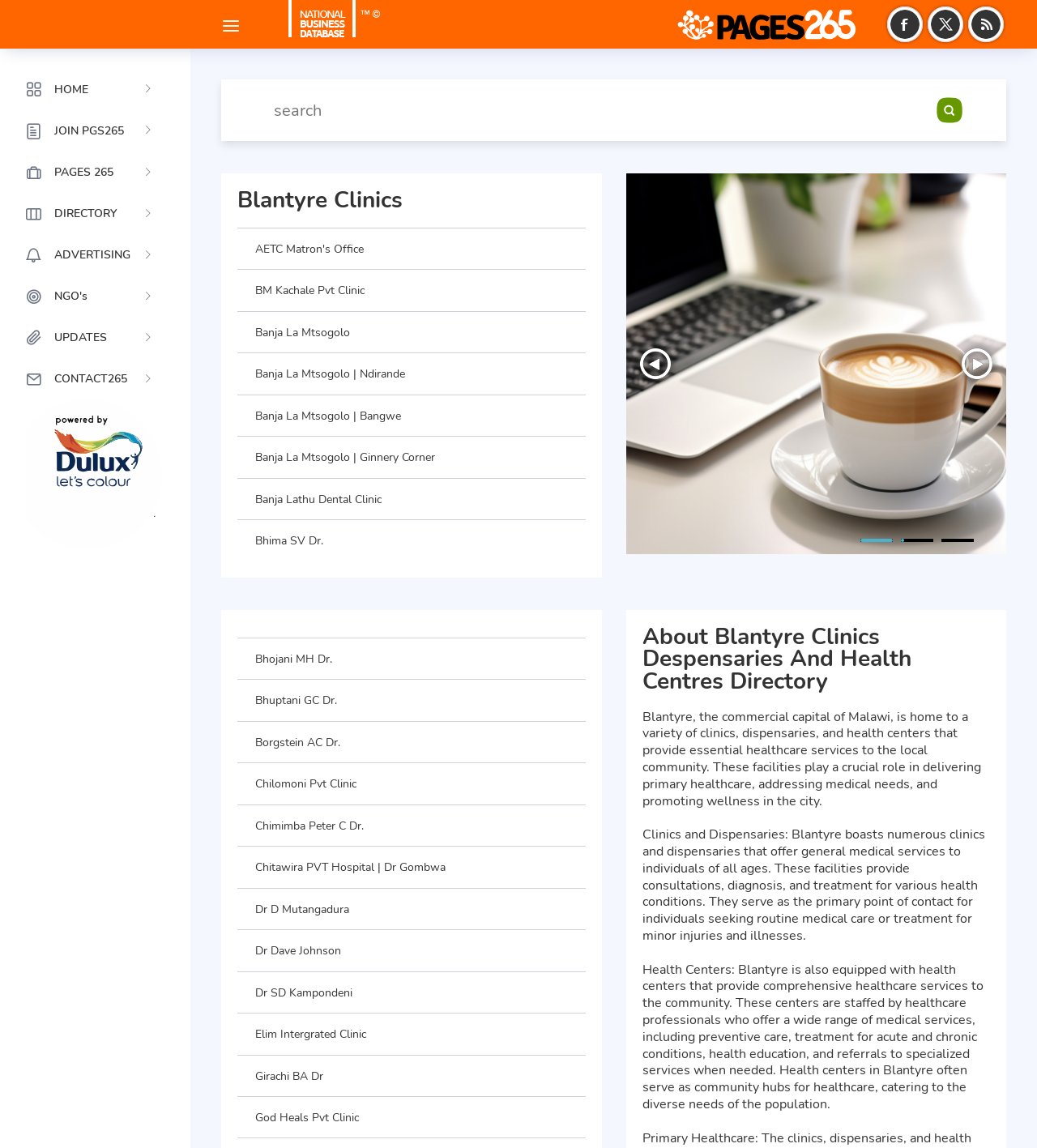Can you specify the bounding box coordinates for the region that should be clicked to fulfill this instruction: "Visit AETC Matron's Office".

[0.246, 0.209, 0.351, 0.224]